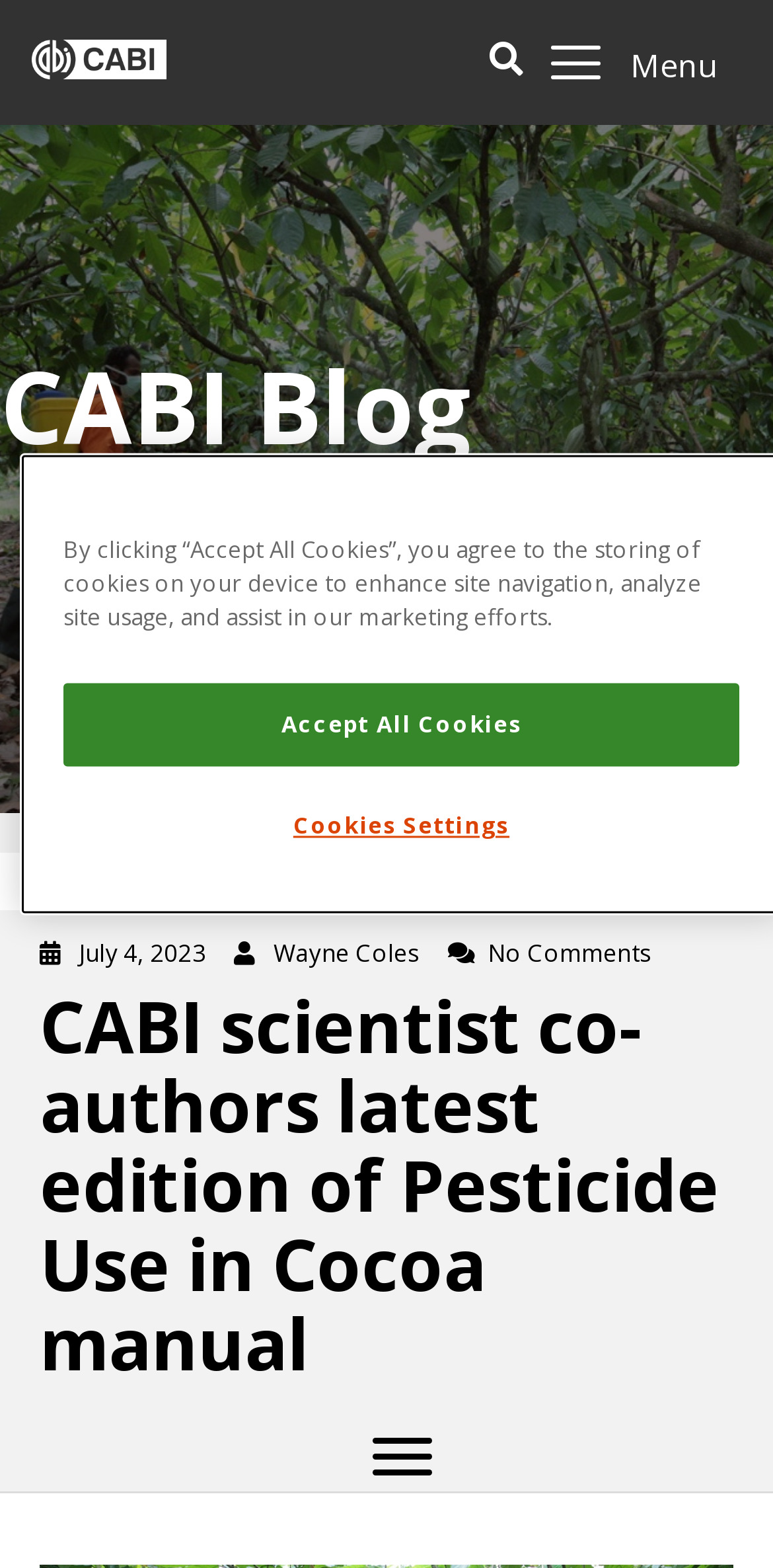Who is the author of the post?
Based on the image, please offer an in-depth response to the question.

I found the answer by examining the StaticText element with the text 'Wayne Coles' which is located below the date 'July 4, 2023', indicating that it is the author of the post.